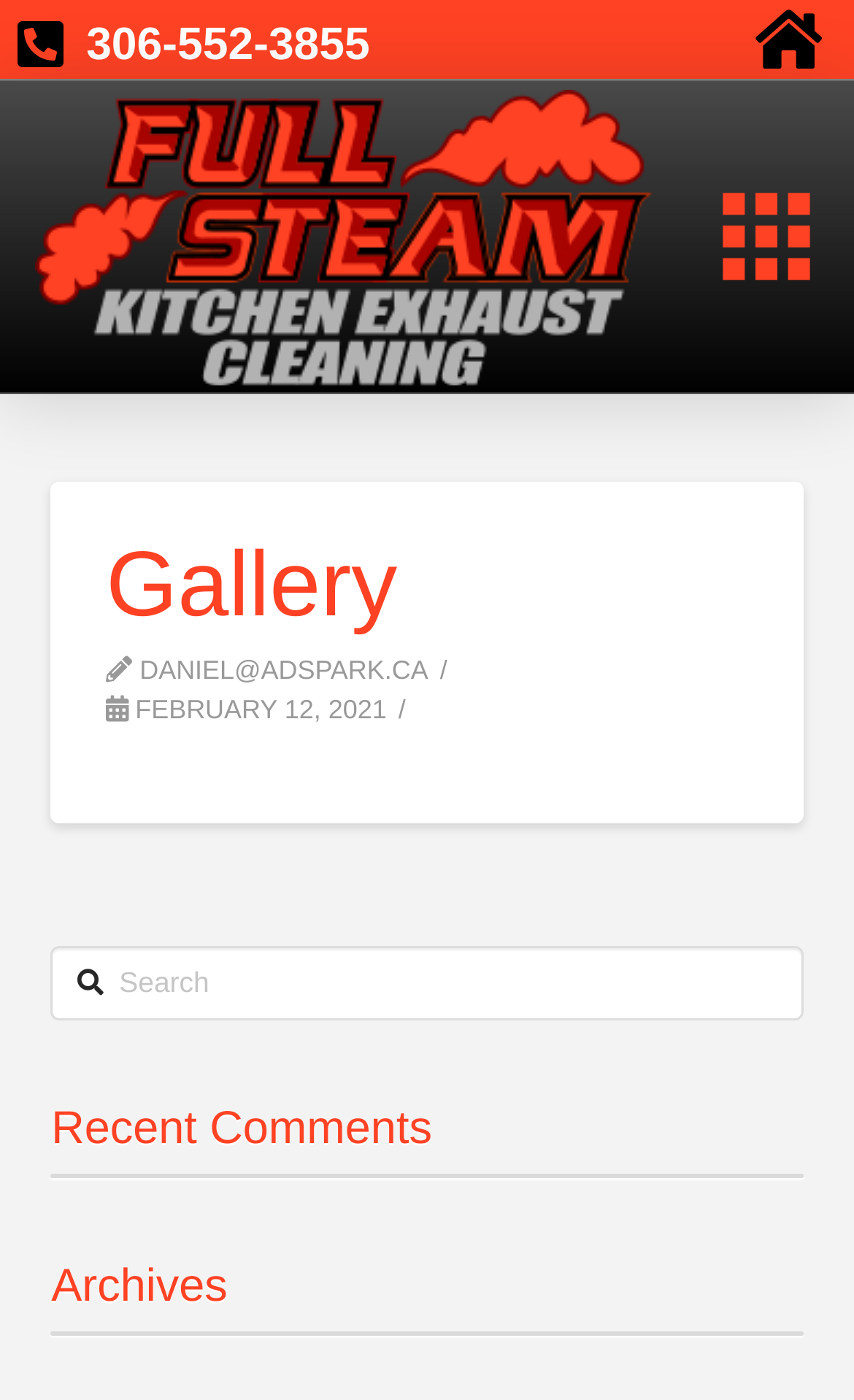Based on the element description parent_node: Search name="s" placeholder="Search", identify the bounding box of the UI element in the given webpage screenshot. The coordinates should be in the format (top-left x, top-left y, bottom-right x, bottom-right y) and must be between 0 and 1.

[0.06, 0.675, 0.94, 0.729]